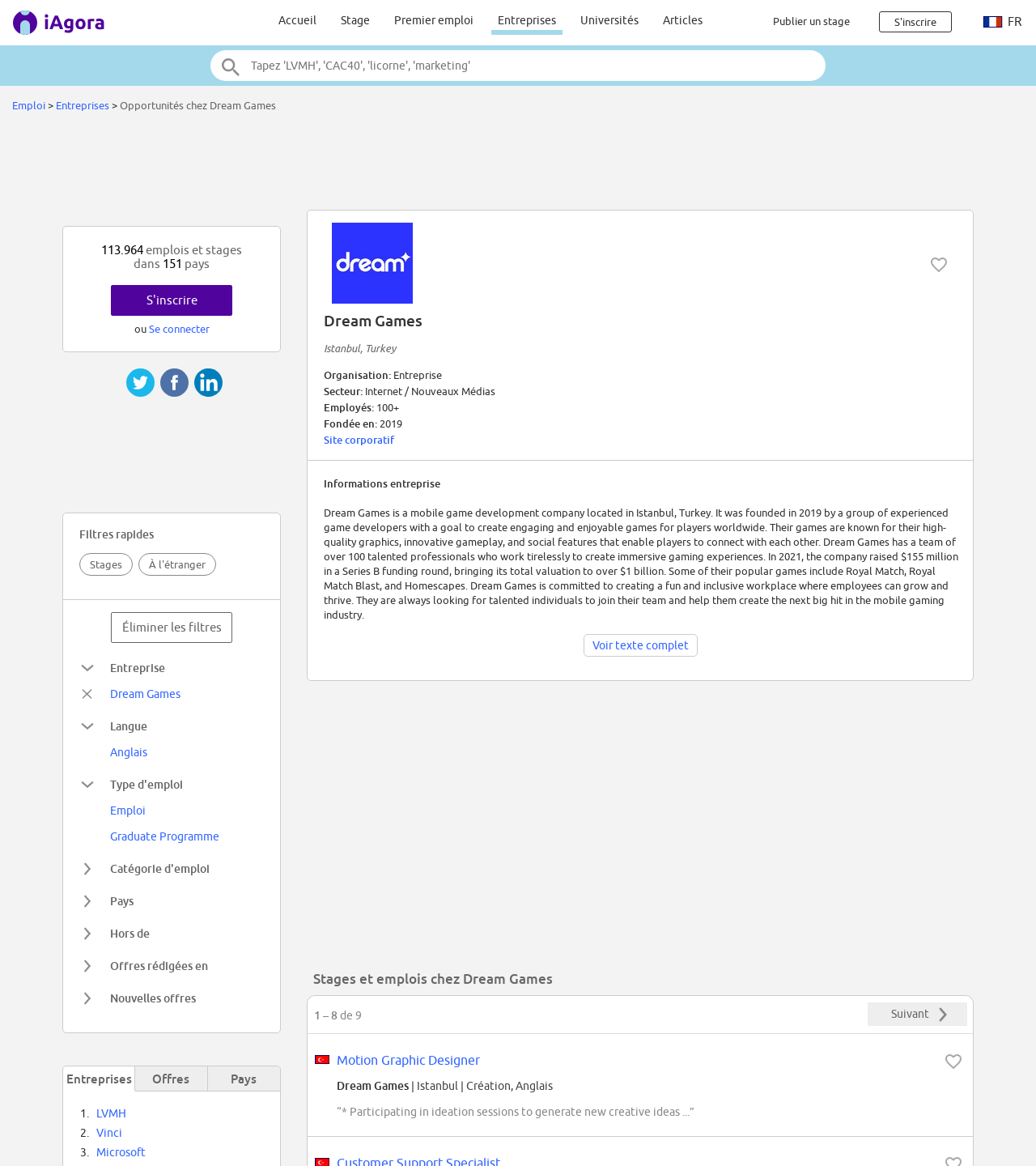Determine the bounding box coordinates of the UI element described below. Use the format (top-left x, top-left y, bottom-right x, bottom-right y) with floating point numbers between 0 and 1: aria-label="Advertisement" name="aswift_2" title="Advertisement"

[0.487, 0.601, 0.749, 0.795]